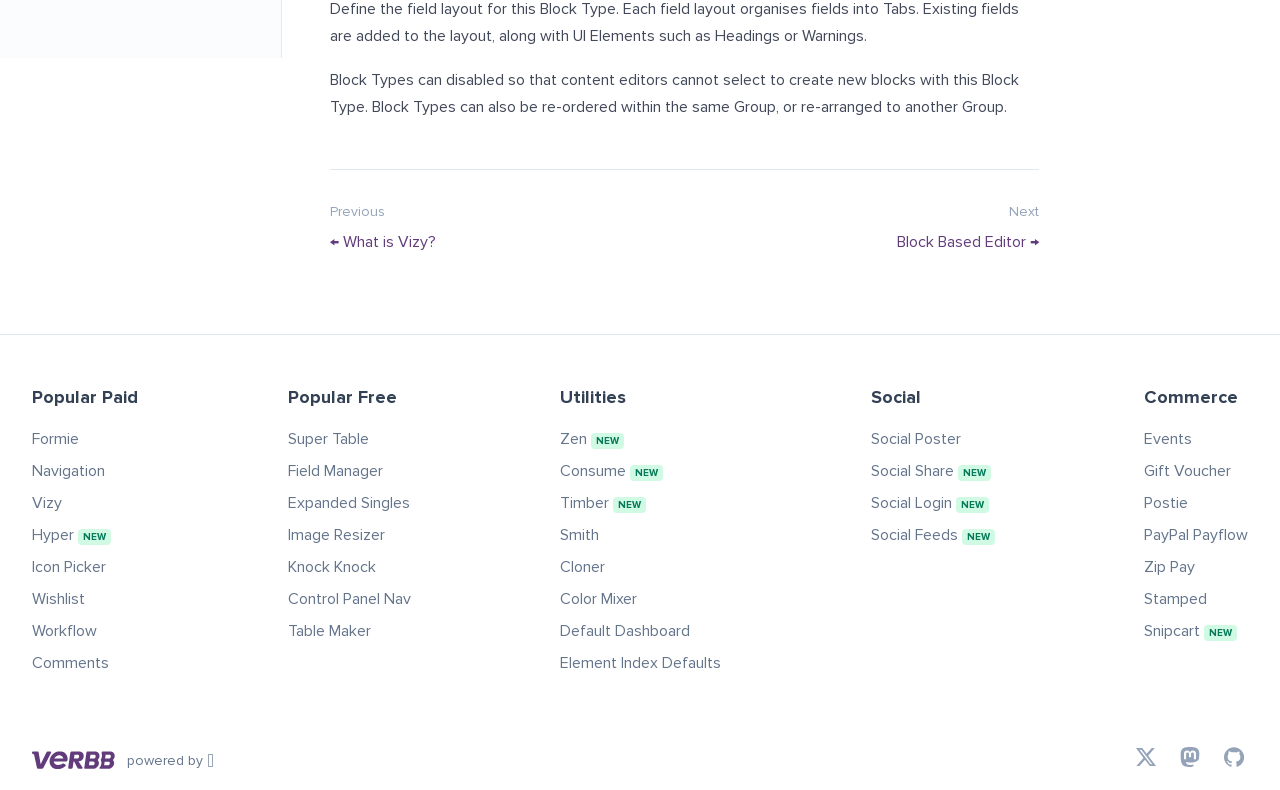What is the first link in the 'Popular Paid' category?
Please provide a comprehensive answer to the question based on the webpage screenshot.

I looked at the links under the 'Popular Paid' heading and found that the first link is 'Formie'.